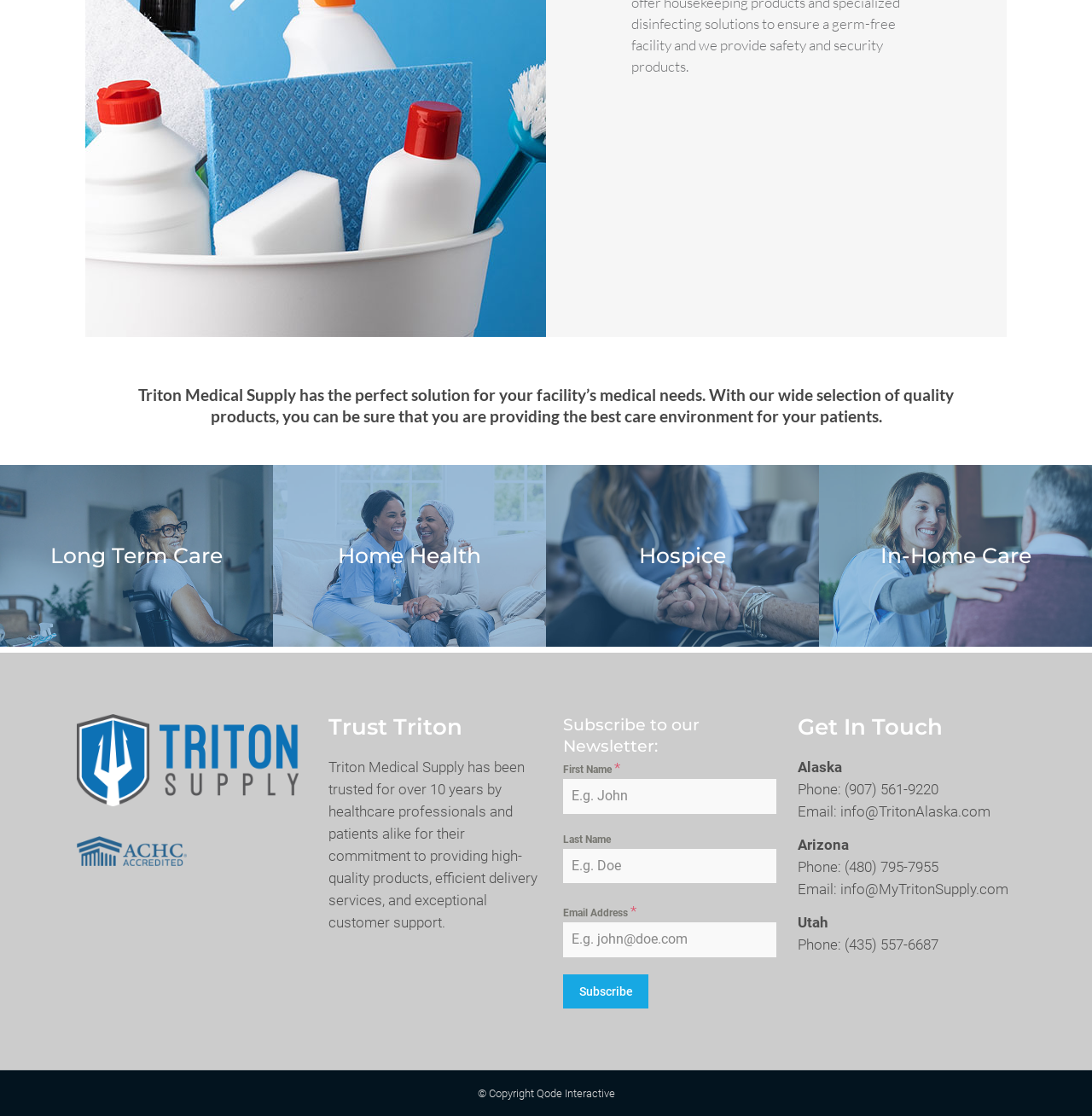With reference to the image, please provide a detailed answer to the following question: What is the copyright information at the bottom of the webpage?

The copyright information at the bottom of the webpage states '© Copyright Qode Interactive'. This suggests that the webpage was designed and developed by Qode Interactive.